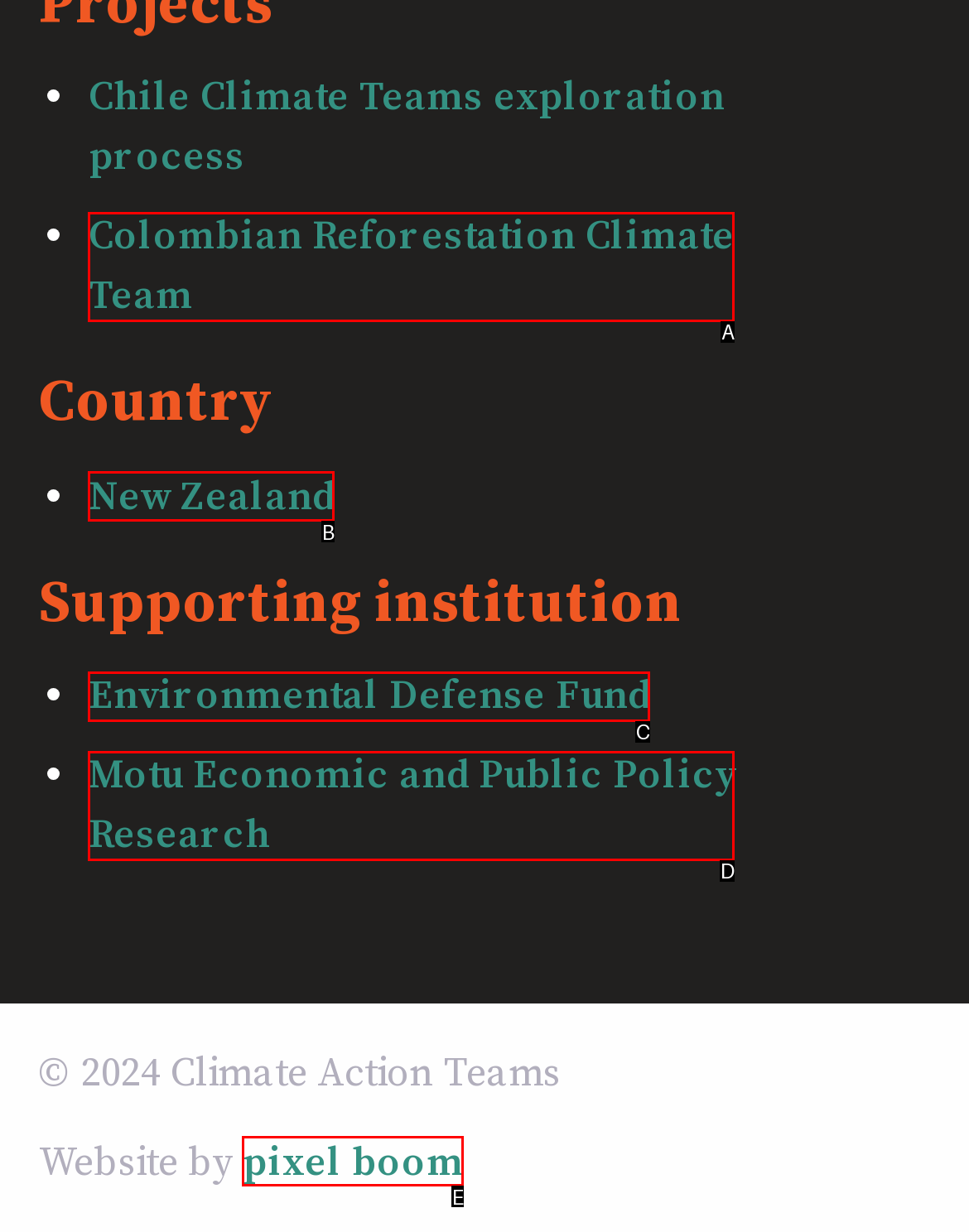Select the letter that corresponds to the description: Environmental Defense Fund. Provide your answer using the option's letter.

C